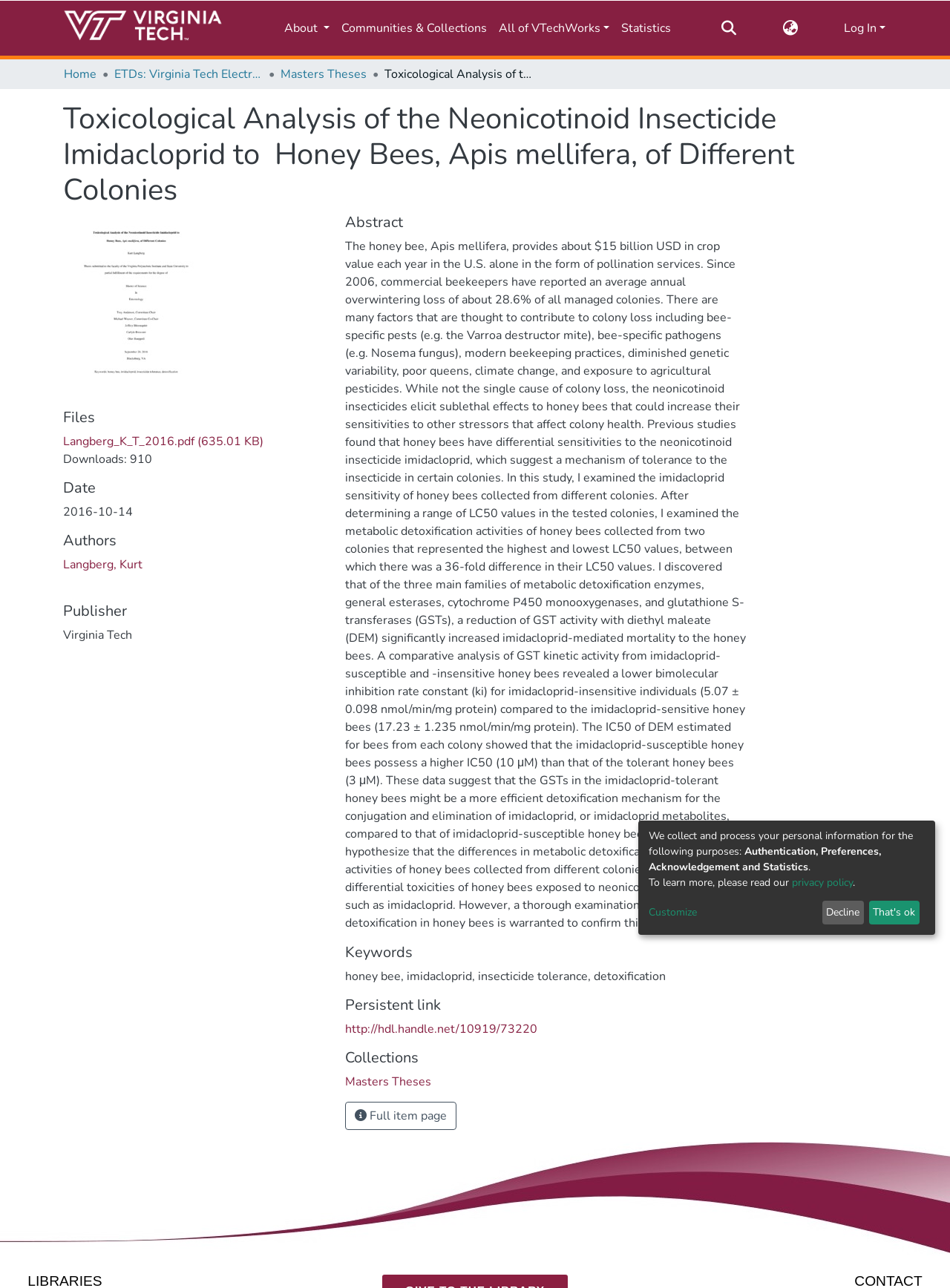Please specify the bounding box coordinates of the clickable region to carry out the following instruction: "Log in to the system". The coordinates should be four float numbers between 0 and 1, in the format [left, top, right, bottom].

[0.887, 0.016, 0.934, 0.028]